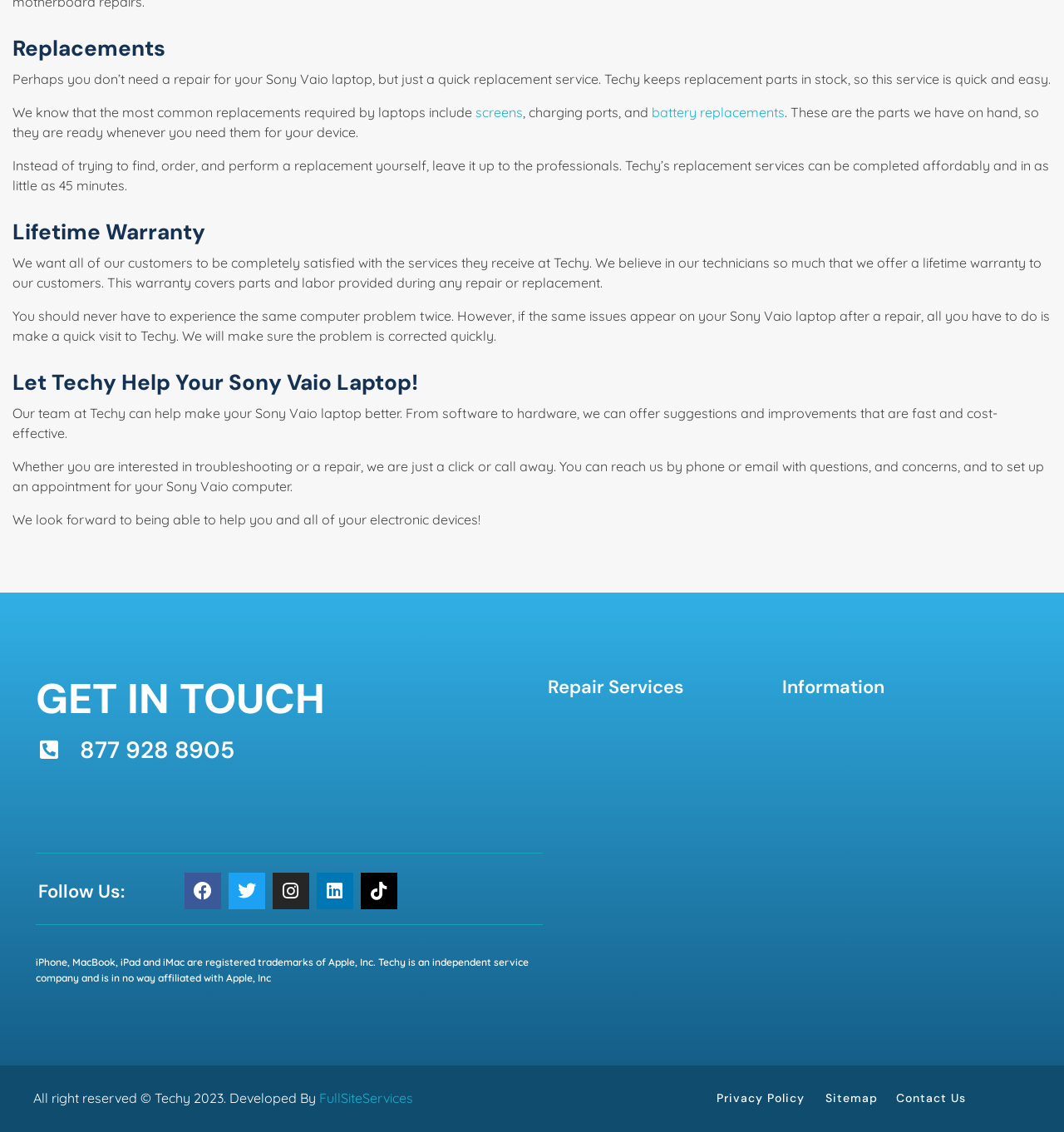Predict the bounding box coordinates of the area that should be clicked to accomplish the following instruction: "Open the menu". The bounding box coordinates should consist of four float numbers between 0 and 1, i.e., [left, top, right, bottom].

None